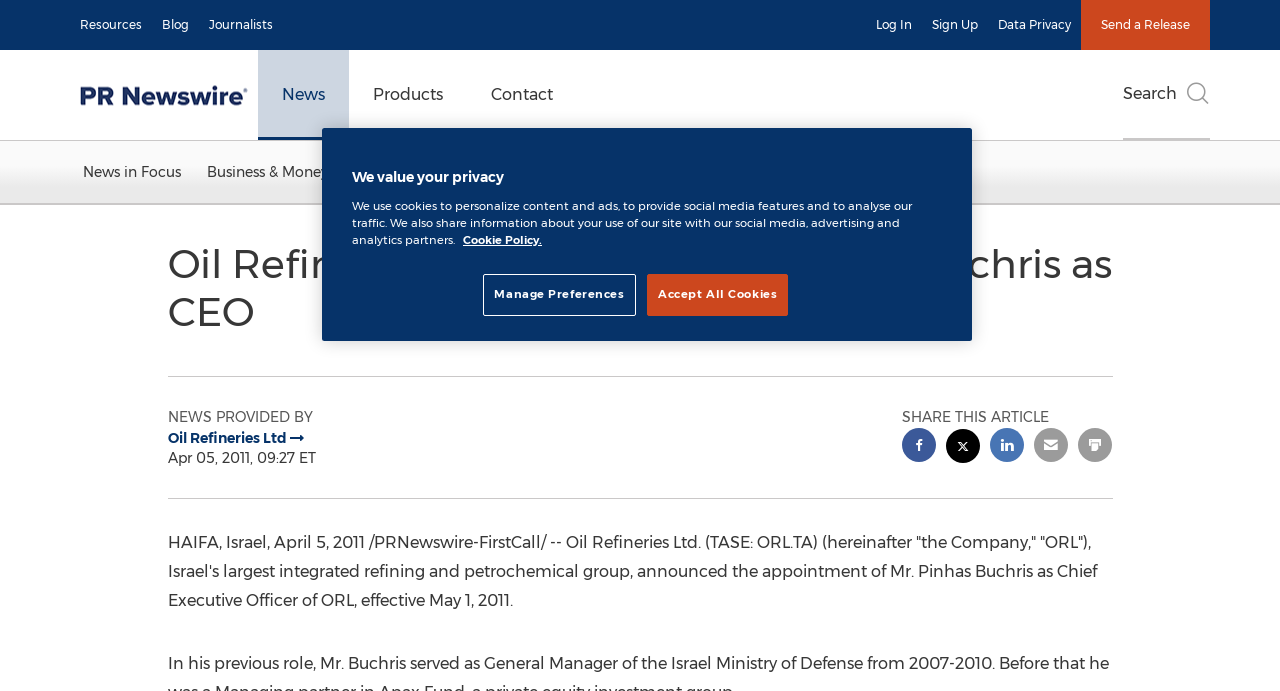Locate the bounding box coordinates of the element you need to click to accomplish the task described by this instruction: "Change language".

None